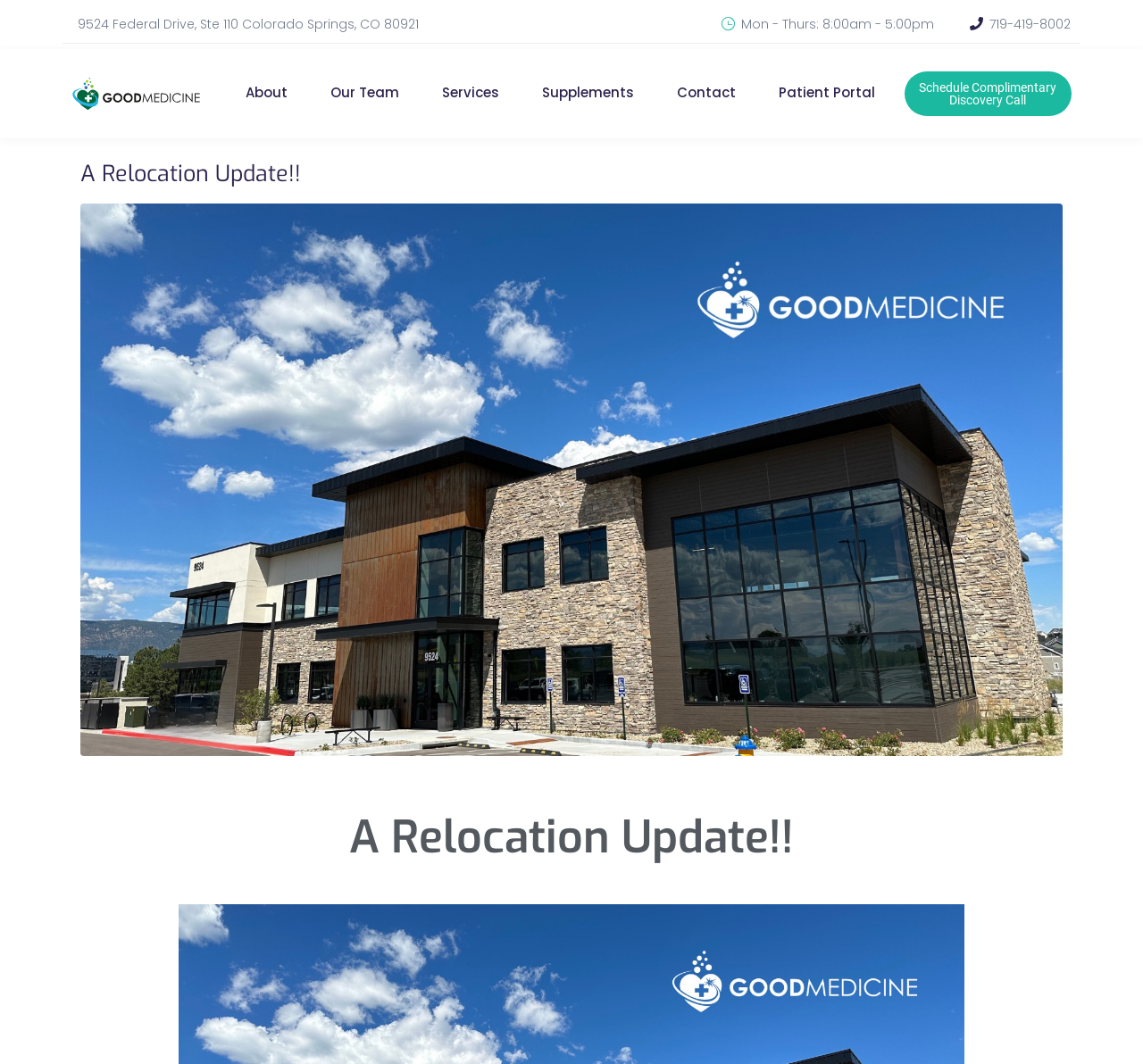Please identify the webpage's heading and generate its text content.

A Relocation Update!!